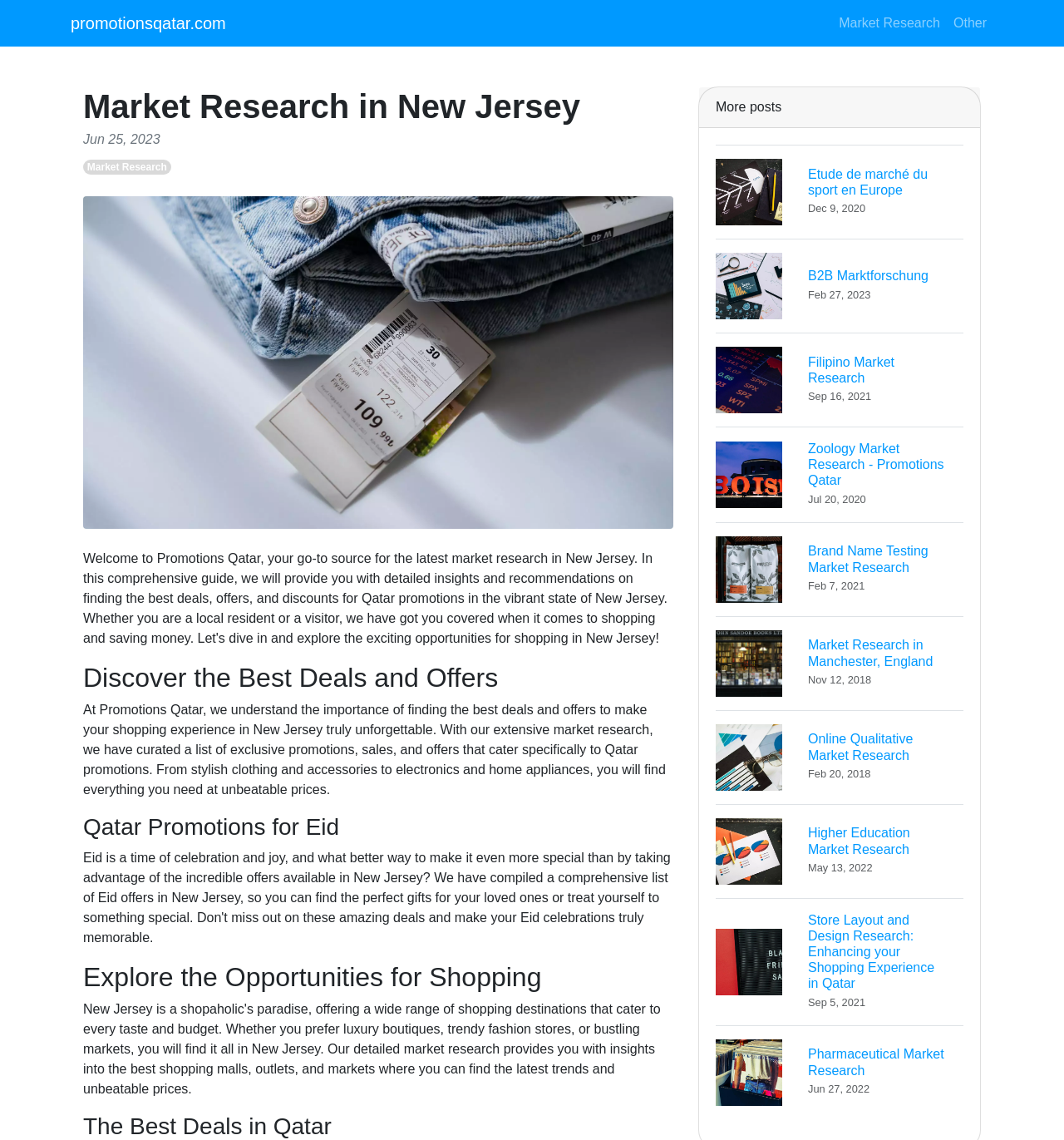What is the main topic of this webpage?
Using the details from the image, give an elaborate explanation to answer the question.

Based on the webpage's content, including the heading 'Market Research in New Jersey' and the various links to different market research topics, it is clear that the main topic of this webpage is market research.